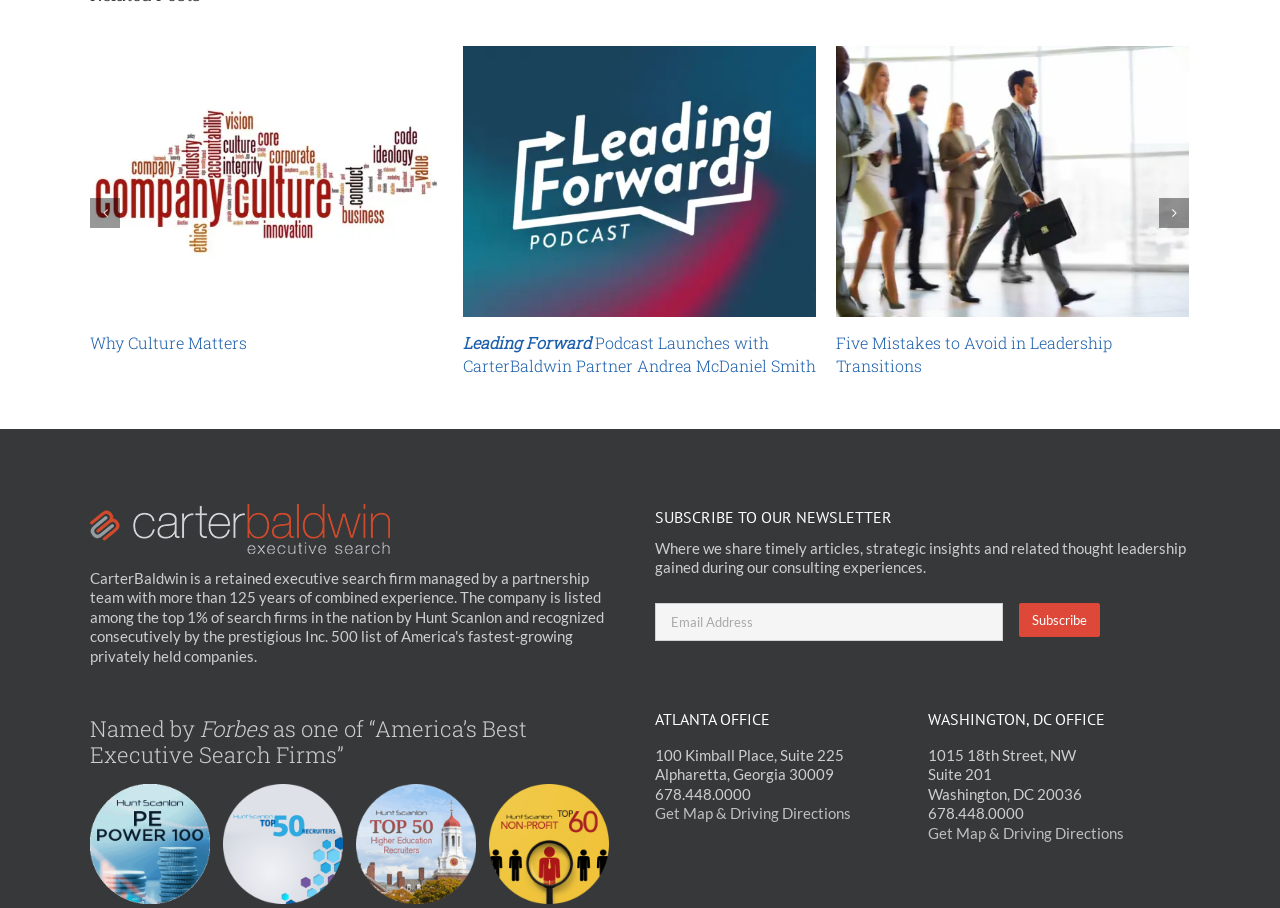Identify the bounding box coordinates necessary to click and complete the given instruction: "Get map and driving directions for the Washington, DC office".

[0.725, 0.907, 0.878, 0.927]